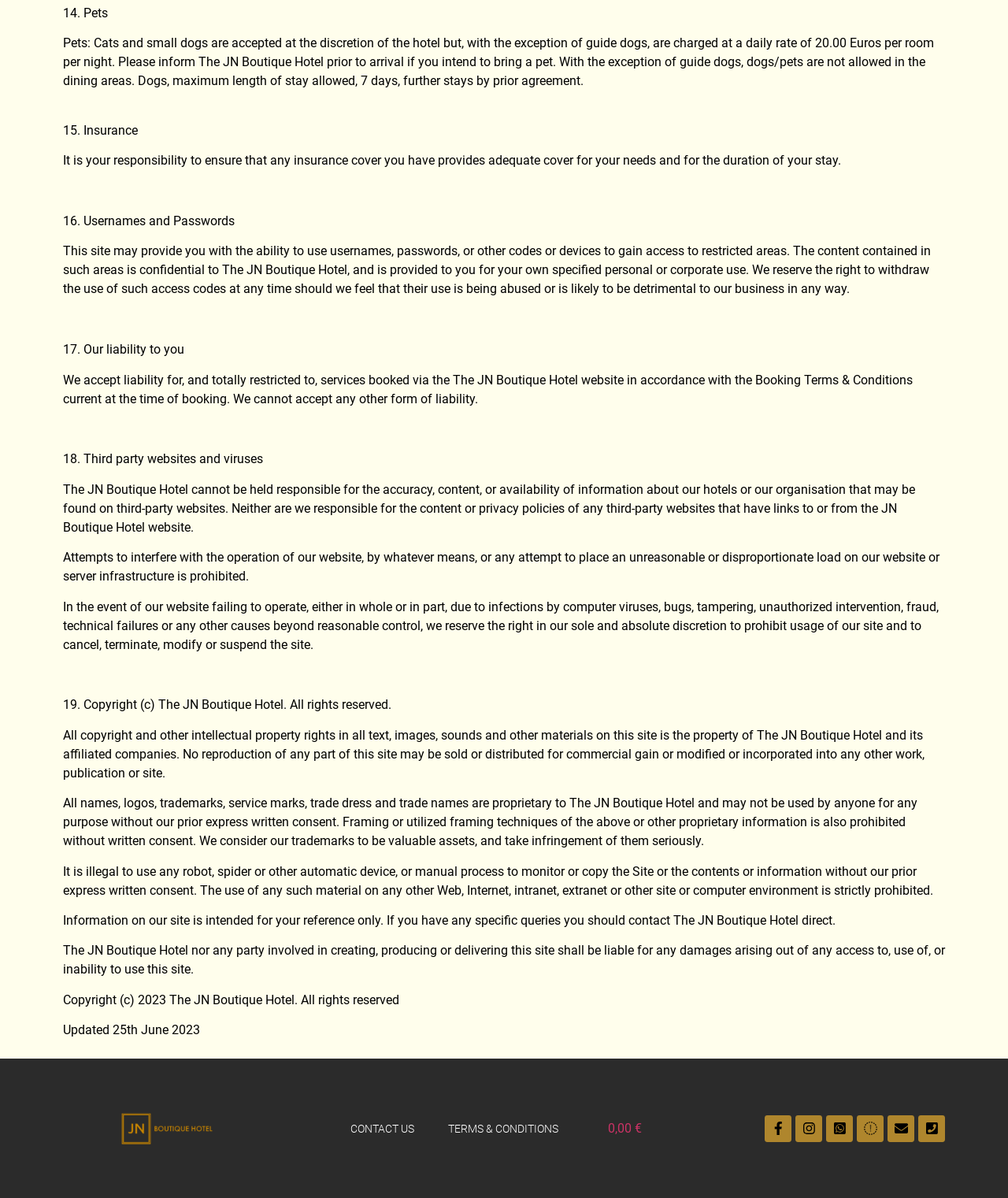What is the responsibility of users regarding insurance cover?
Offer a detailed and full explanation in response to the question.

According to the webpage, it is the user's responsibility to ensure that any insurance cover they have provides adequate cover for their needs and for the duration of their stay.